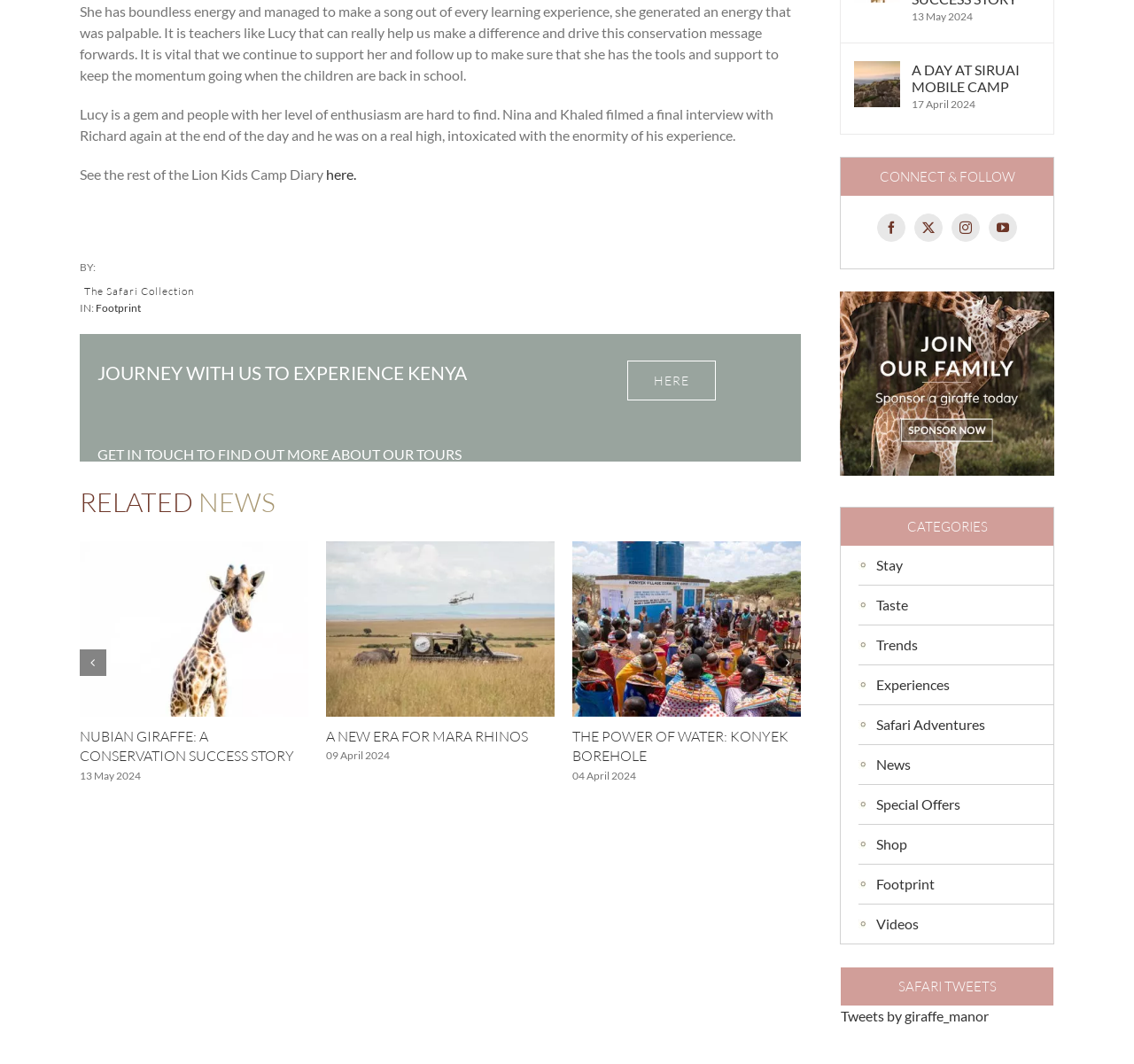What is the name of the camp mentioned in the link?
Please provide a comprehensive answer based on the visual information in the image.

I found the answer by looking at the link 'A DAY AT SIRUAI MOBILE CAMP'. This suggests that the name of the camp is Siruai Mobile Camp.